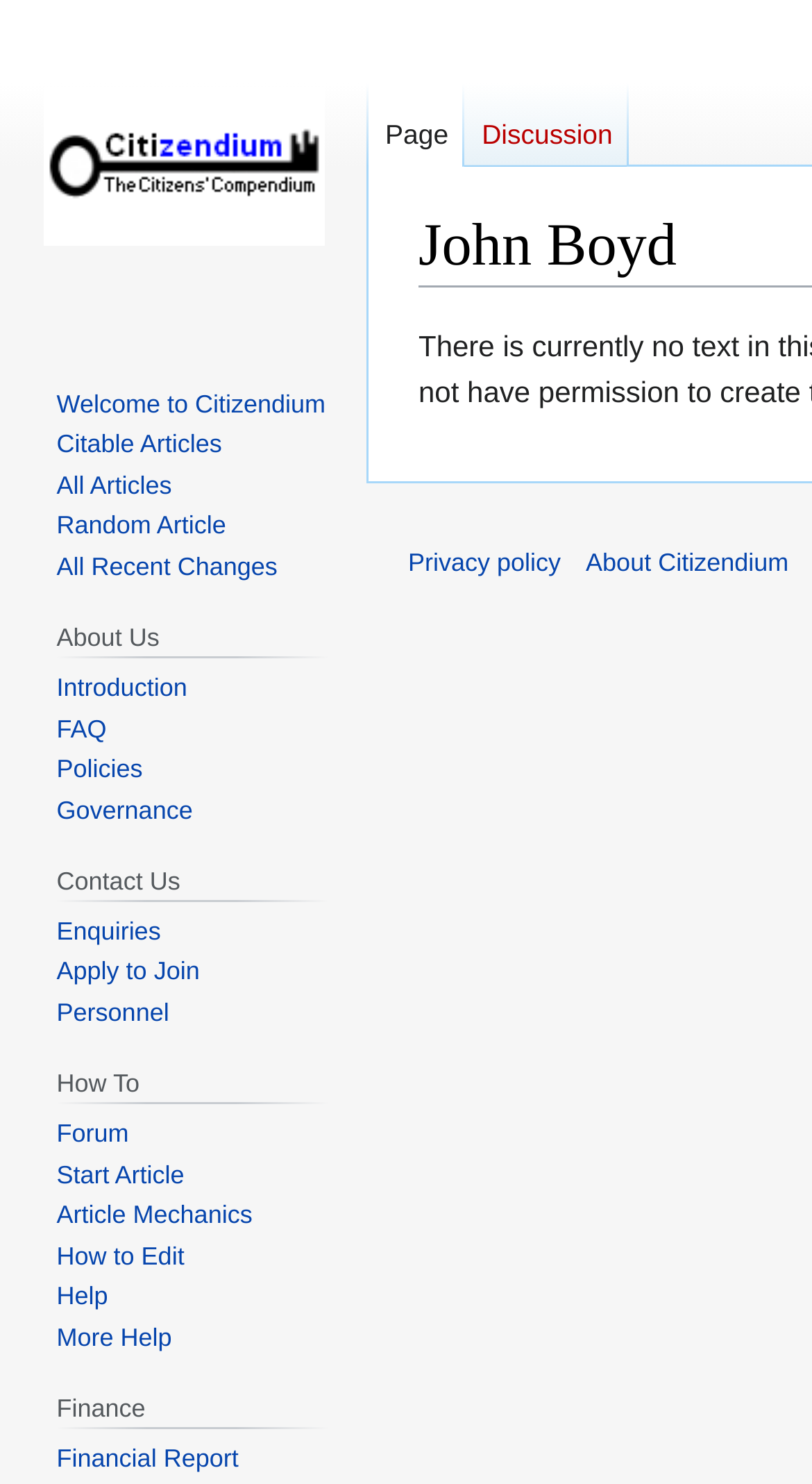Indicate the bounding box coordinates of the element that needs to be clicked to satisfy the following instruction: "Learn about Governance". The coordinates should be four float numbers between 0 and 1, i.e., [left, top, right, bottom].

[0.07, 0.536, 0.237, 0.555]